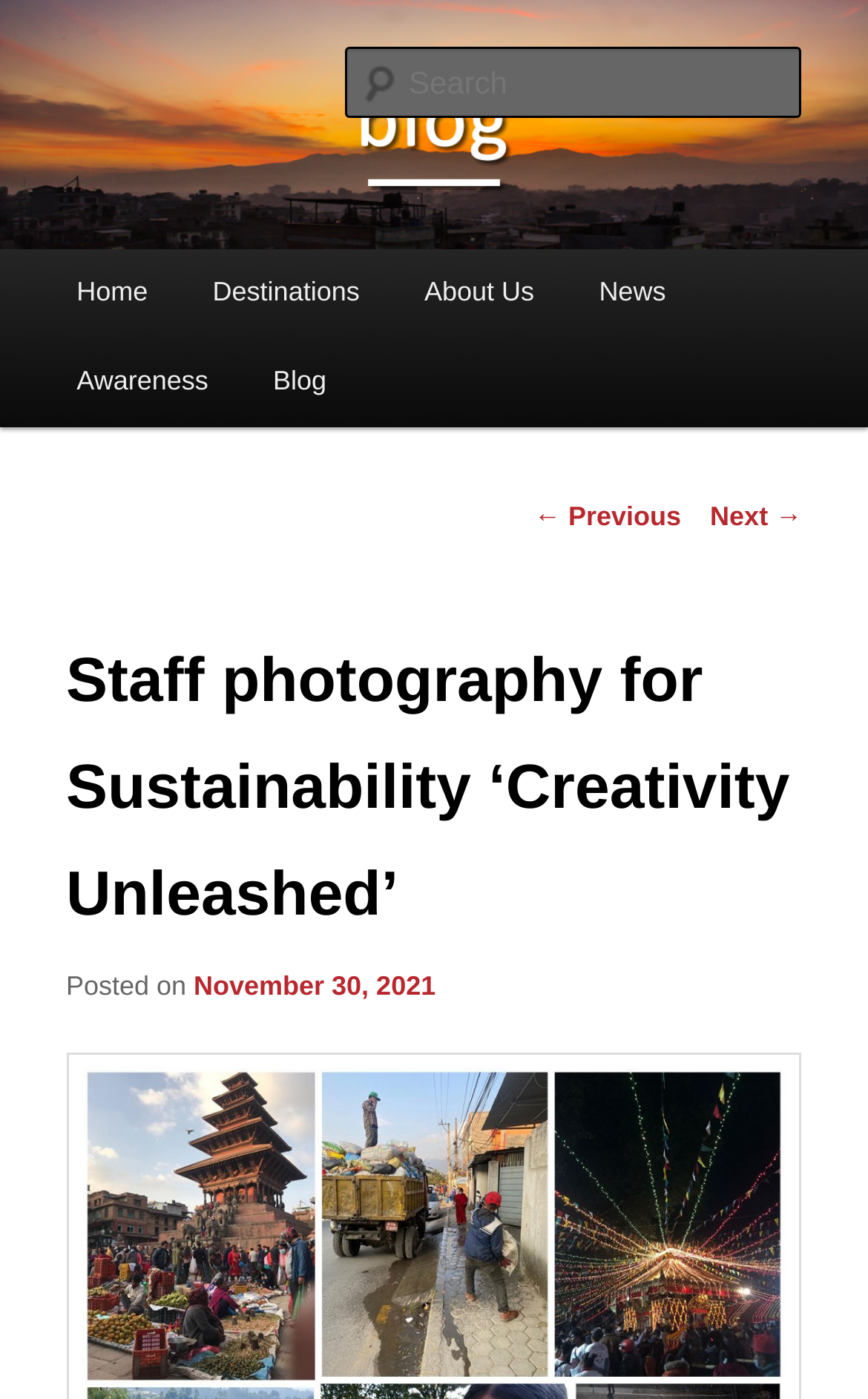Please give a succinct answer using a single word or phrase:
What is the name of the photography session?

Staff photography for Sustainability ‘Creativity Unleashed’